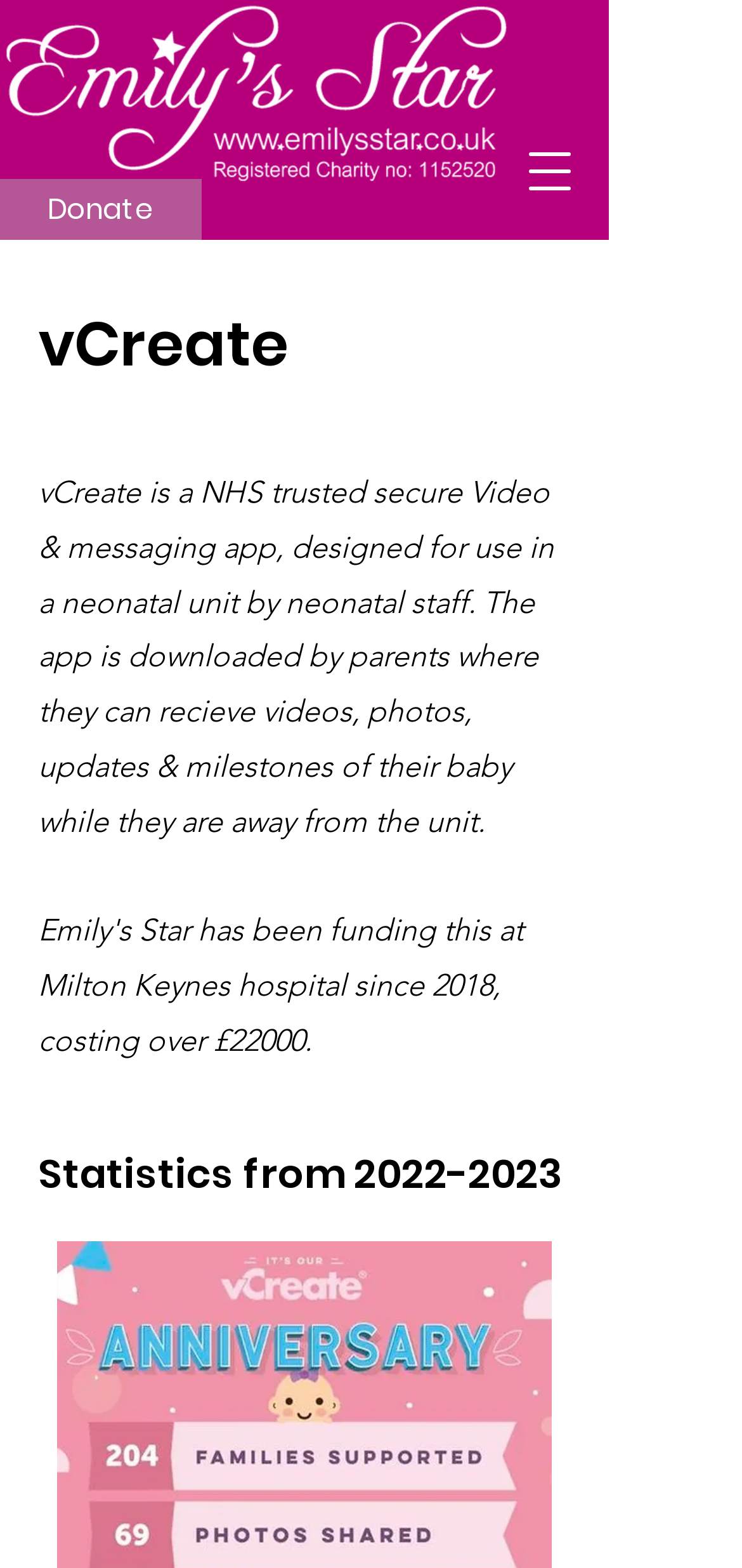What action can be performed with the navigation menu?
Give a comprehensive and detailed explanation for the question.

The button 'Open navigation menu' is present on the webpage, indicating that the navigation menu can be opened by clicking on this button.